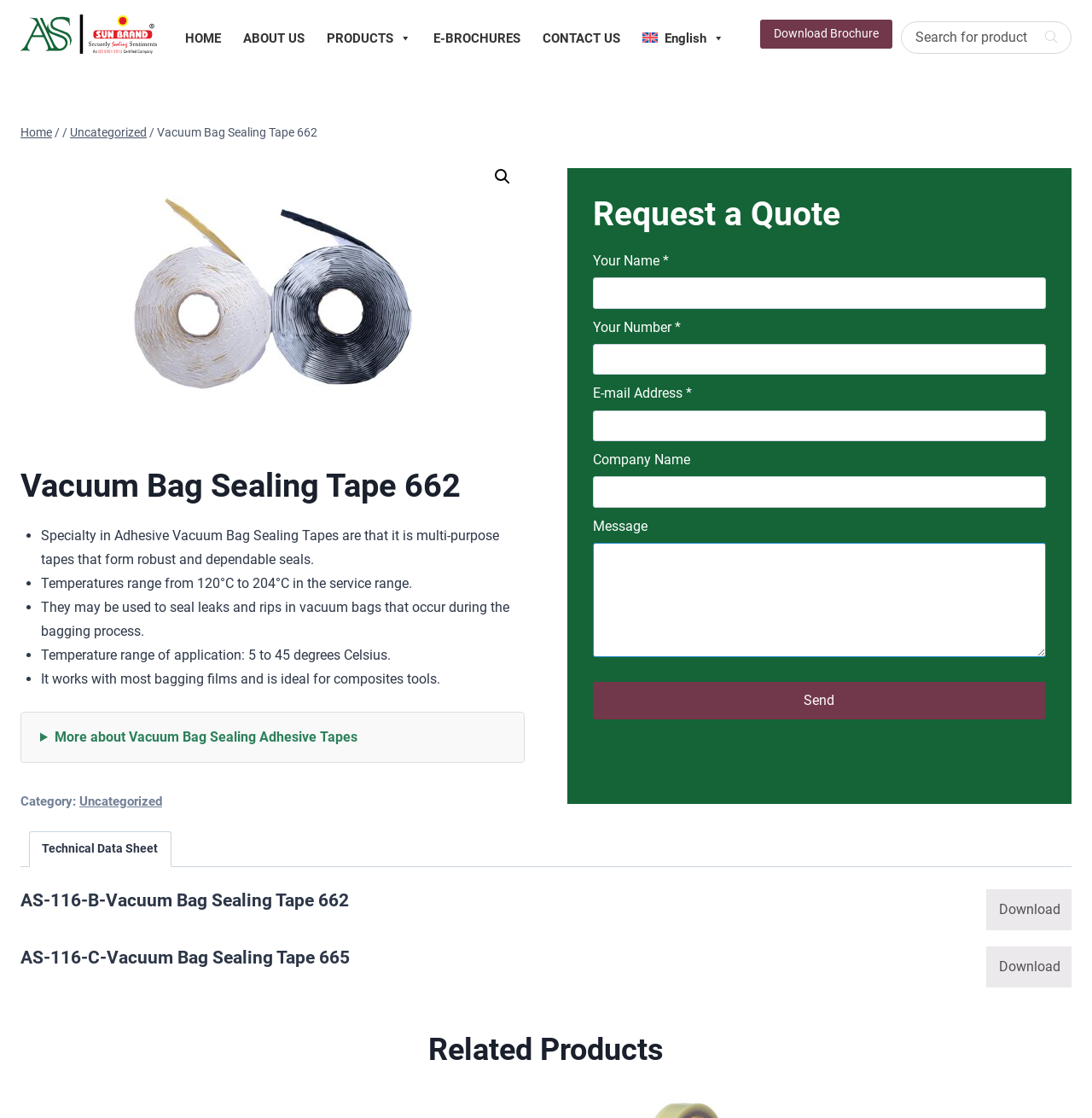Please identify the bounding box coordinates of the area that needs to be clicked to follow this instruction: "Download the brochure".

[0.696, 0.018, 0.817, 0.043]